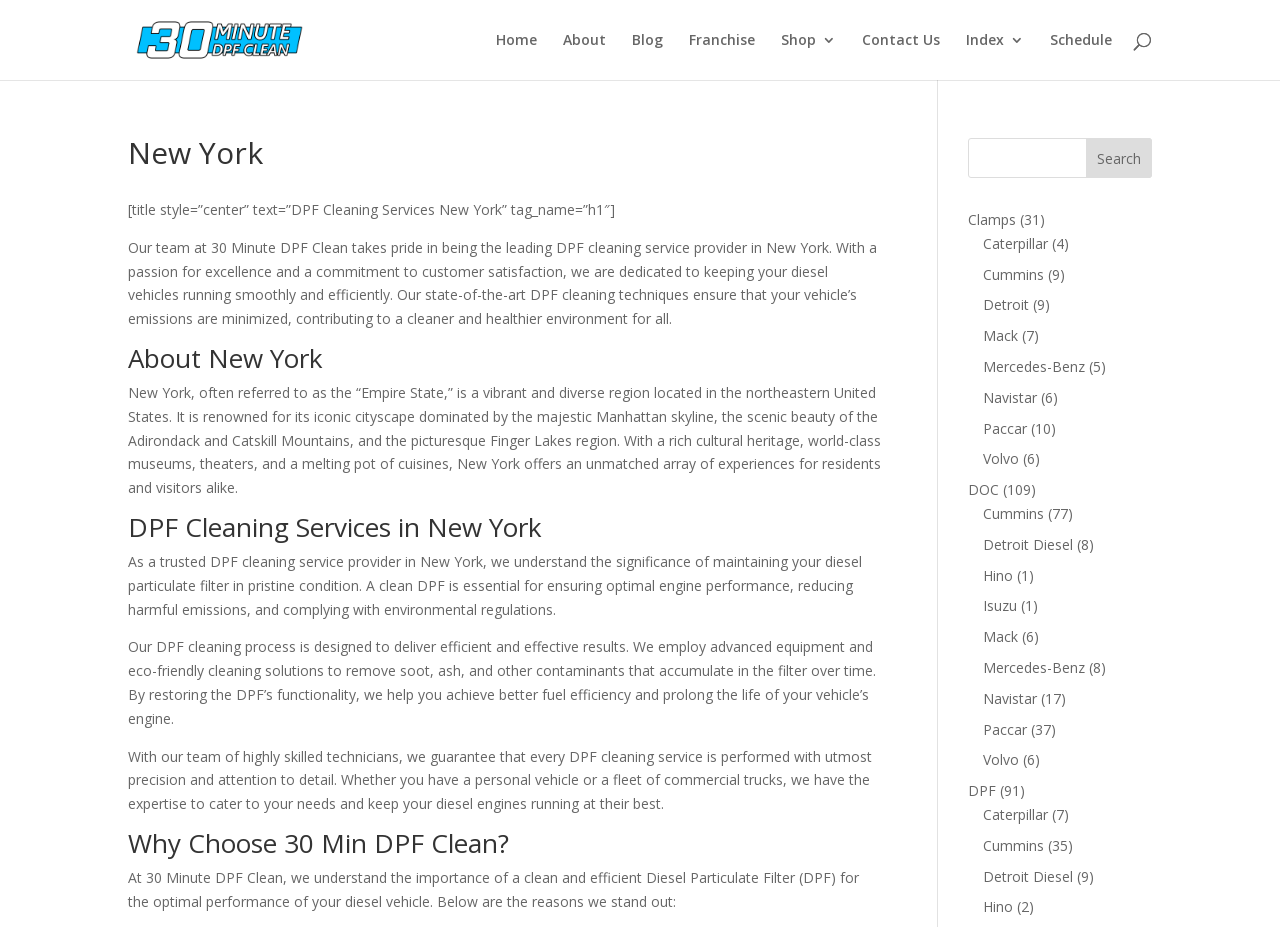Please identify the bounding box coordinates of where to click in order to follow the instruction: "Click on the 'Home' link".

[0.388, 0.036, 0.42, 0.086]